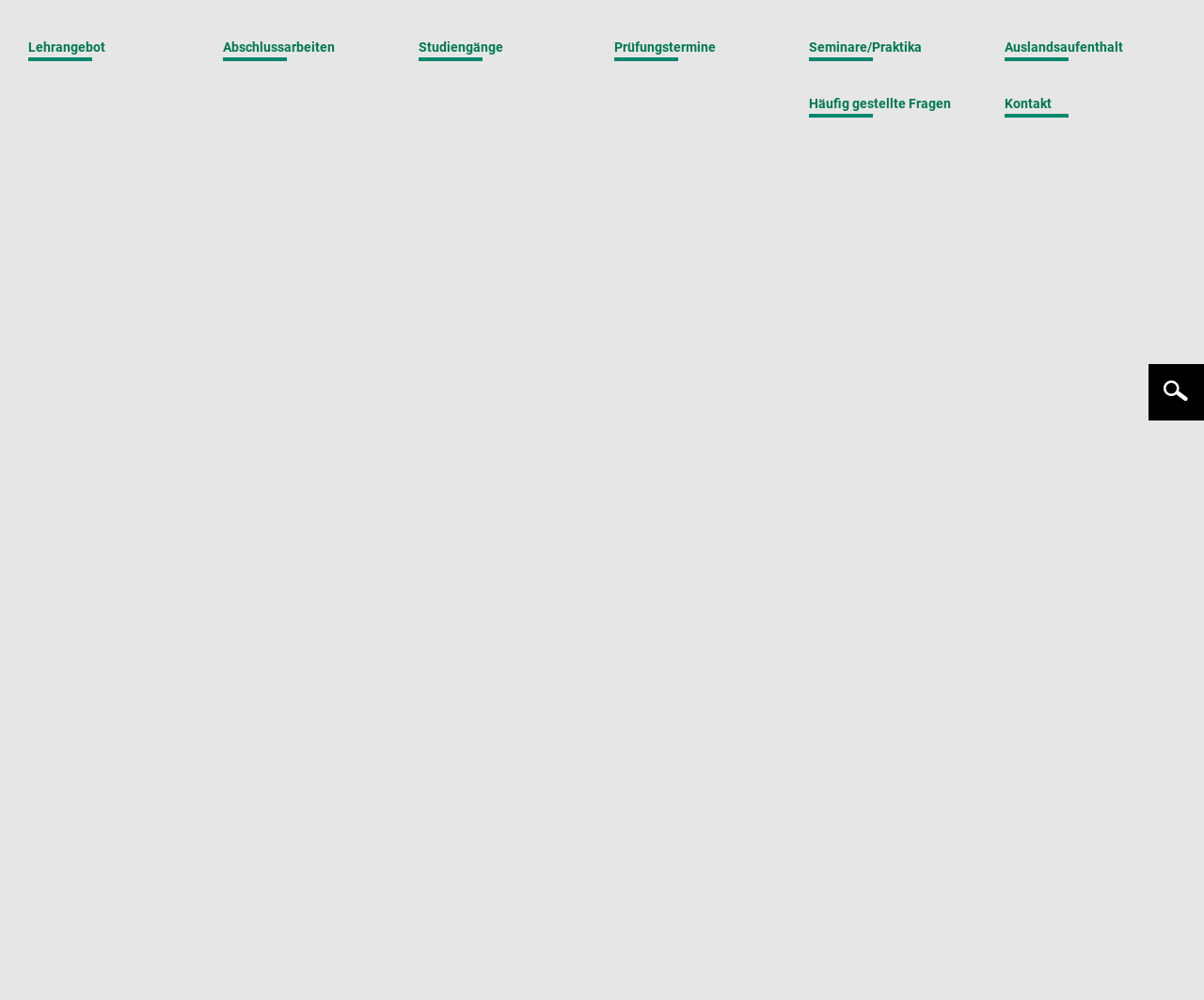Please find the bounding box coordinates of the element that needs to be clicked to perform the following instruction: "Click on the 'Home' link". The bounding box coordinates should be four float numbers between 0 and 1, represented as [left, top, right, bottom].

[0.571, 0.027, 0.6, 0.042]